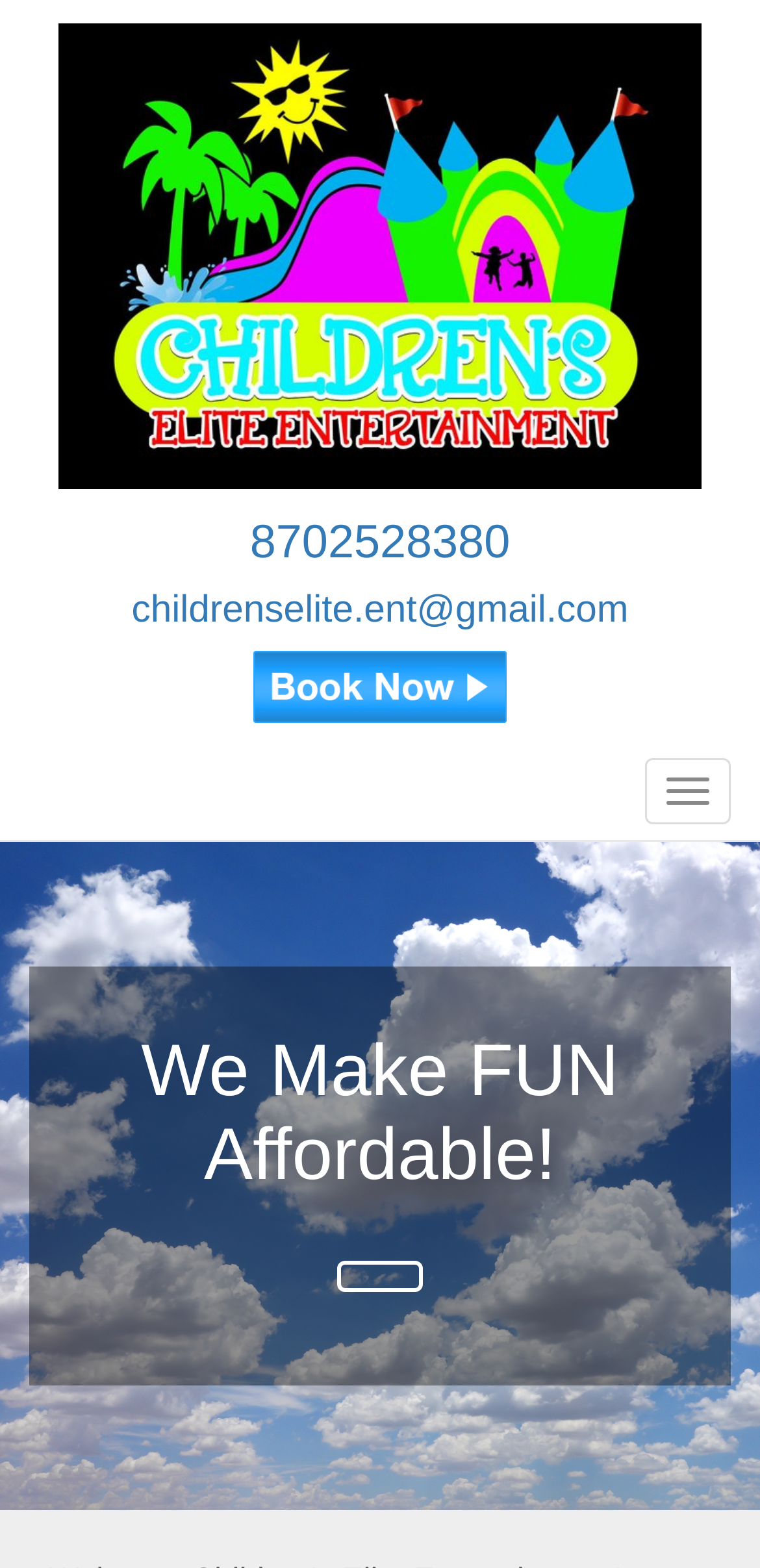What is the phone number?
Answer the question in a detailed and comprehensive manner.

The phone number can be found in the top section of the webpage, where it is written as a link '8702528380'.